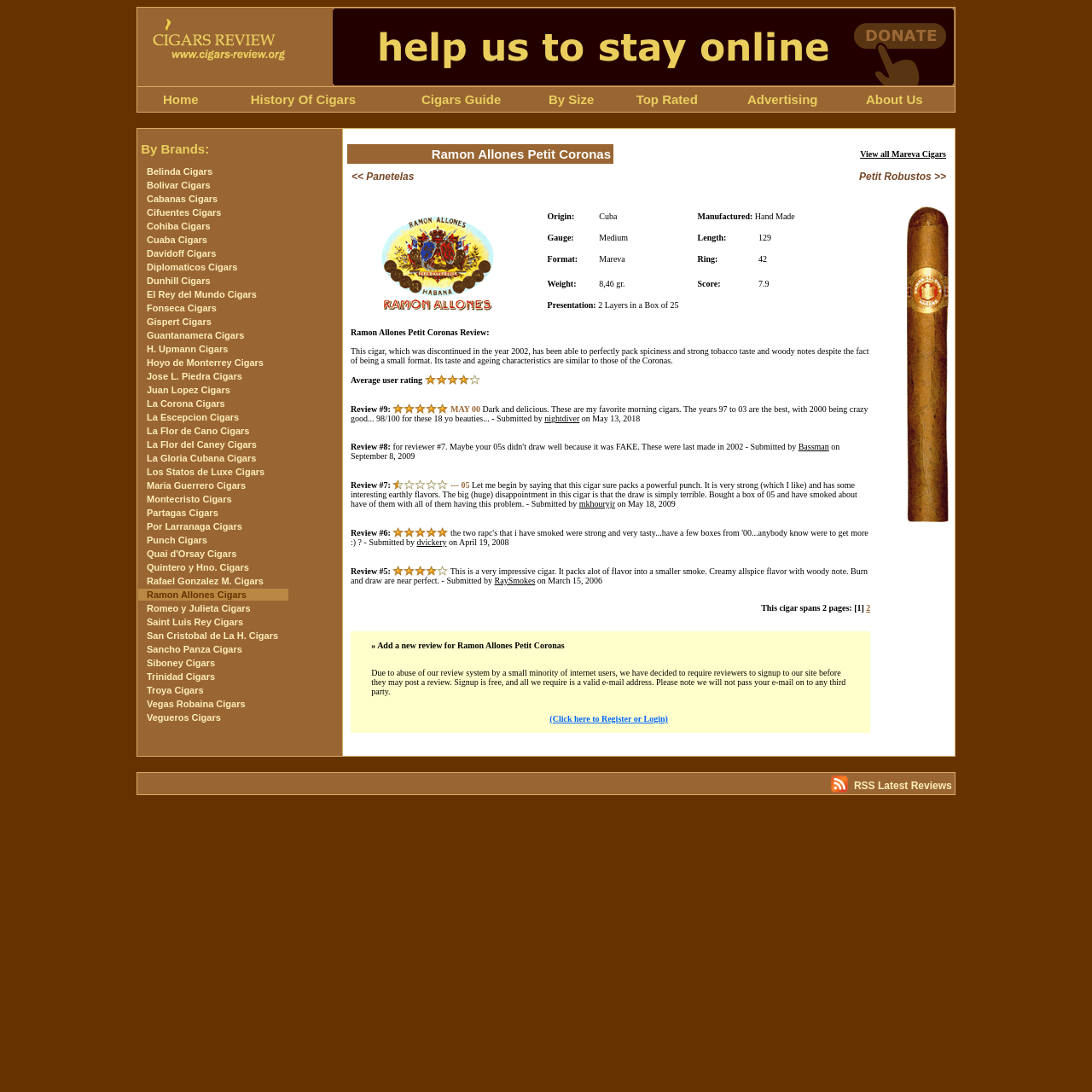Given the webpage screenshot and the description, determine the bounding box coordinates (top-left x, top-left y, bottom-right x, bottom-right y) that define the location of the UI element matching this description: Por Larranaga Cigars

[0.134, 0.477, 0.222, 0.487]